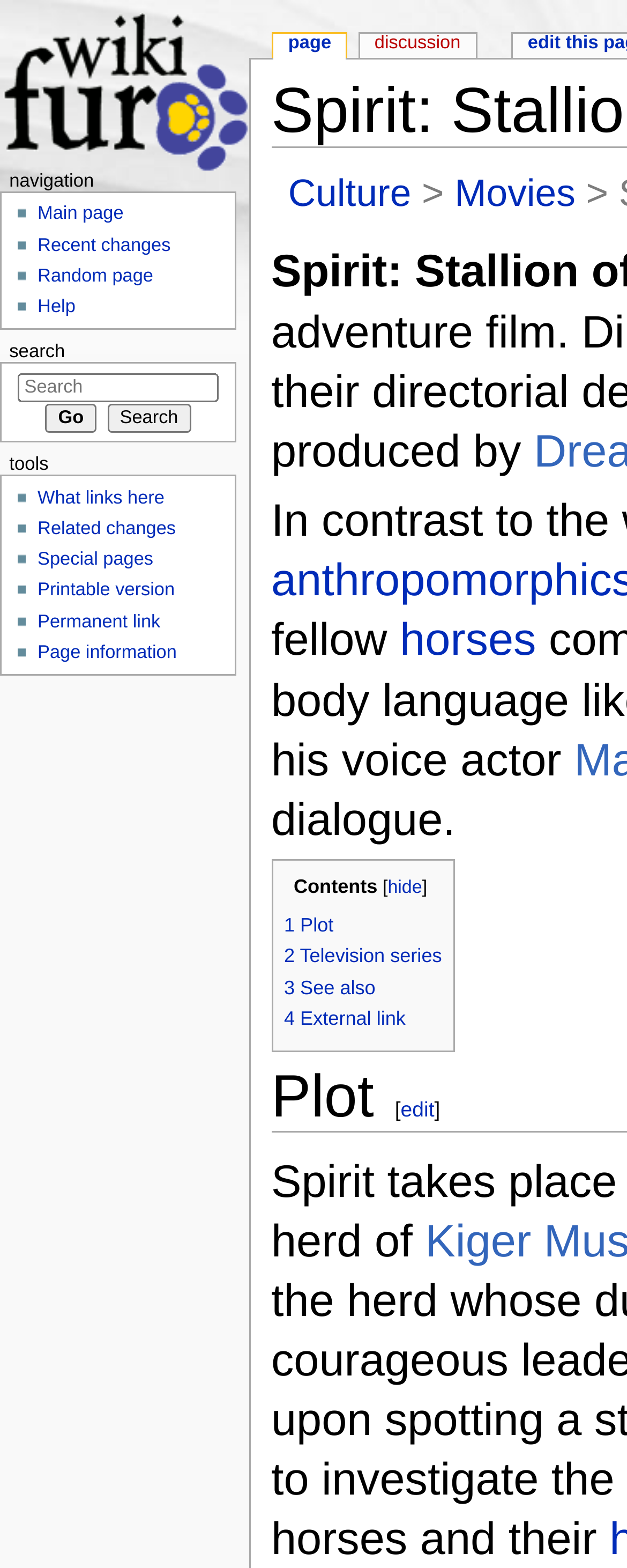How many links are there in the 'Contents' section?
Answer with a single word or short phrase according to what you see in the image.

4